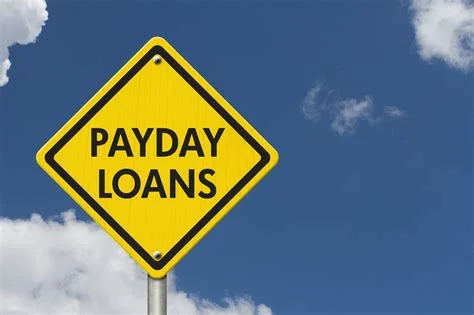Explain the content of the image in detail.

The image features a brightly colored yellow sign with a bold, black font that reads "PAYDAY LOANS." Set against a clear blue sky dotted with a few white clouds, the sign is positioned at an angle that highlights its warning-like appearance, typical of informational or cautionary road signs. This visual representation underscores the concept of payday loans, which are often associated with quick cash solutions for urgent financial needs. The significance of such a sign indicates the availability of payday loan services, making it a relevant symbol in discussions about financial options and lending practices.